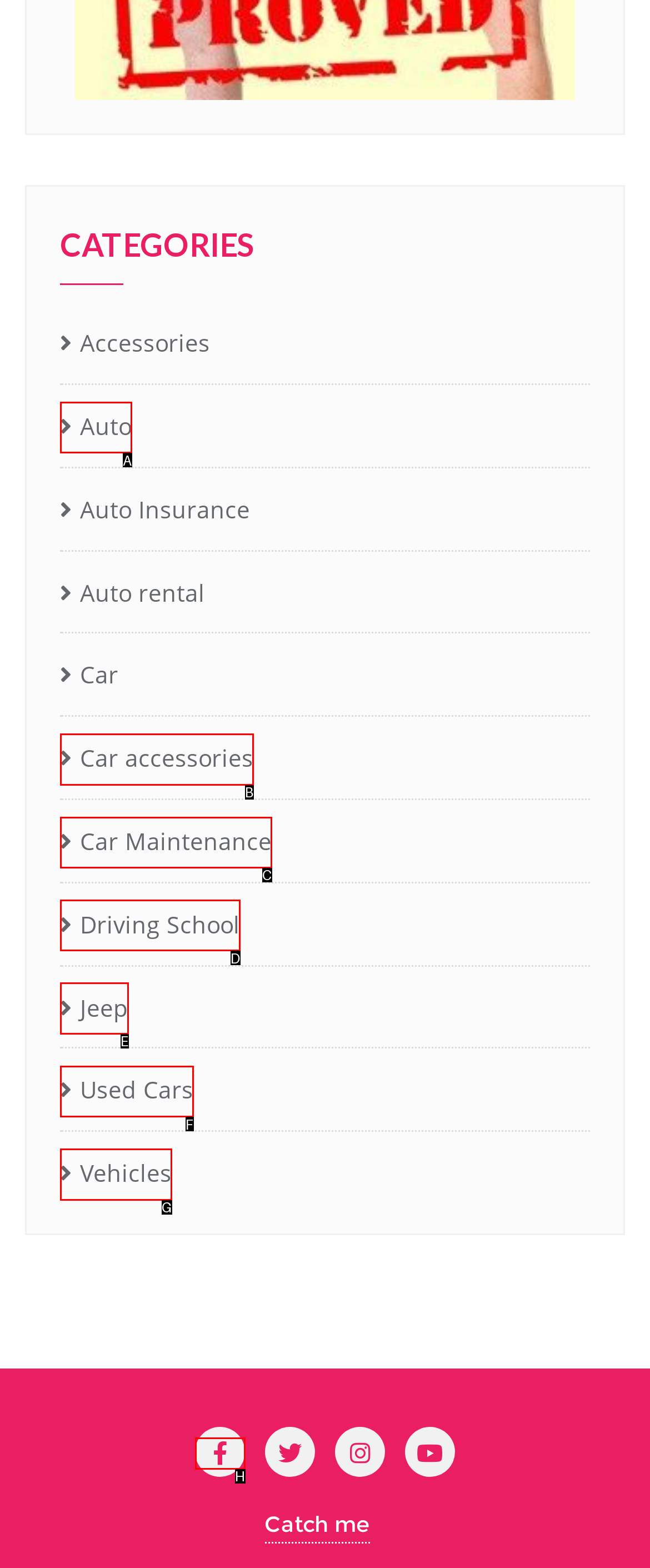Select the appropriate HTML element that needs to be clicked to finish the task: Click on the Facebook icon
Reply with the letter of the chosen option.

H